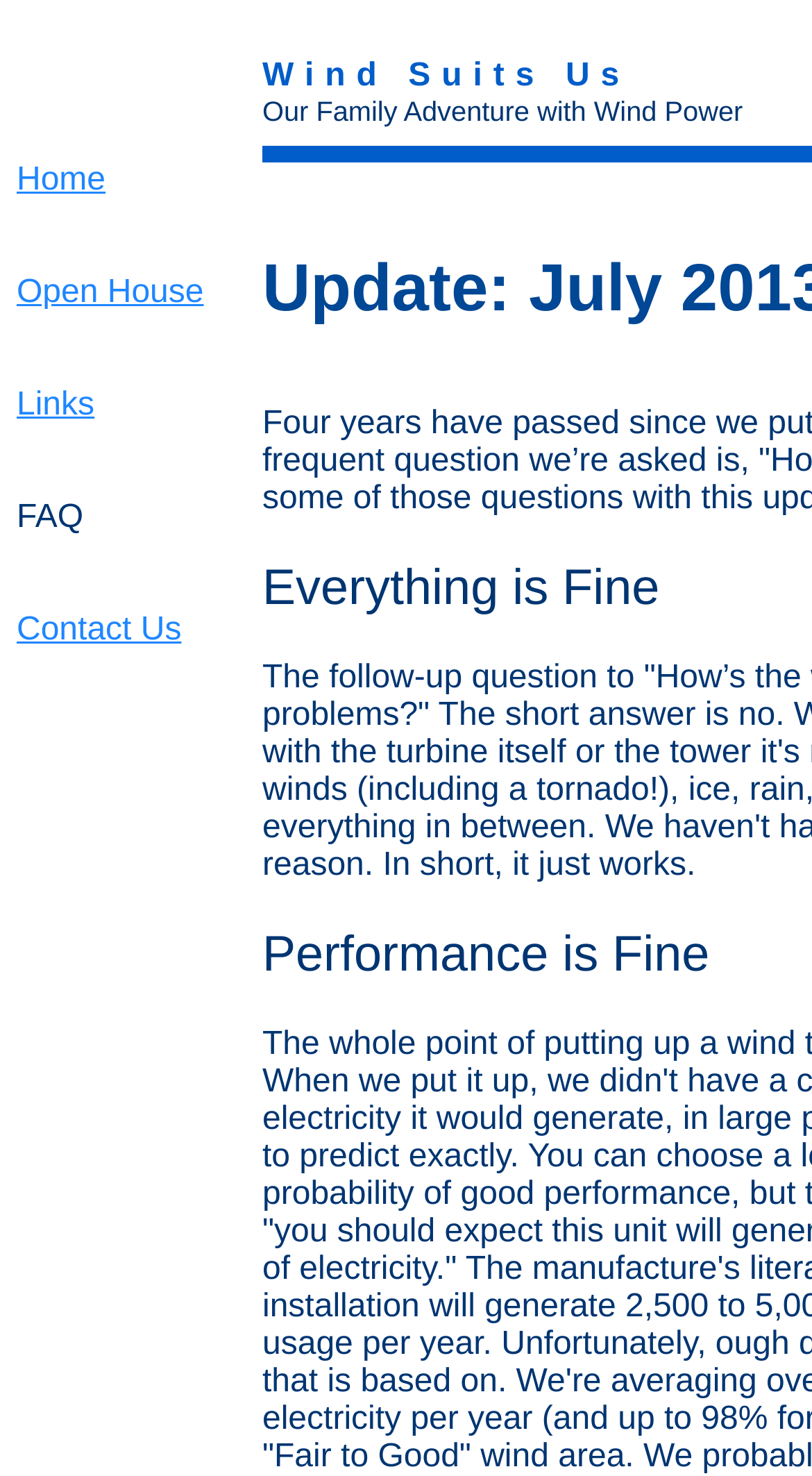For the element described, predict the bounding box coordinates as (top-left x, top-left y, bottom-right x, bottom-right y). All values should be between 0 and 1. Element description: Home

[0.021, 0.11, 0.13, 0.134]